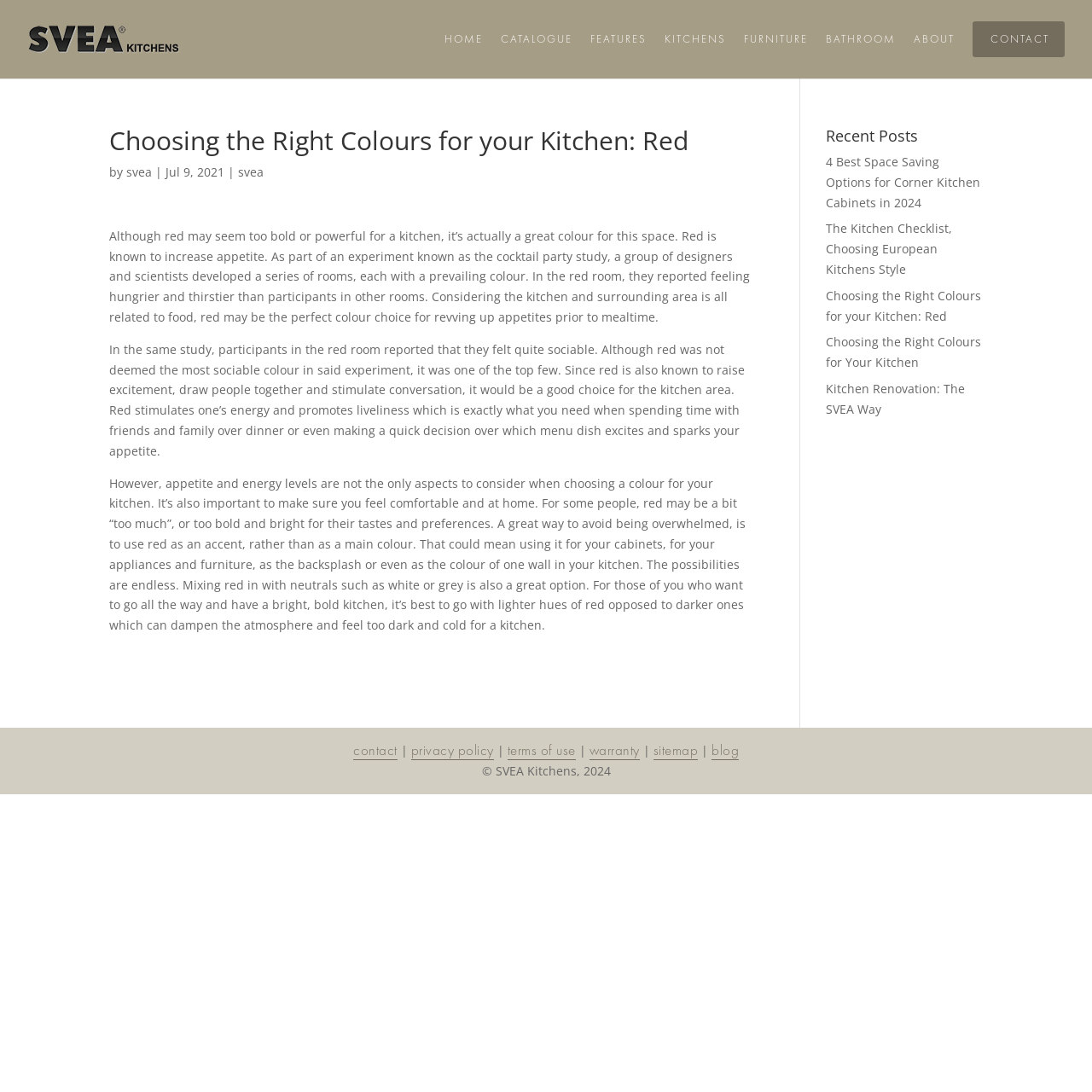Locate the bounding box coordinates of the item that should be clicked to fulfill the instruction: "Click on the 'HOME' link".

[0.407, 0.03, 0.442, 0.041]